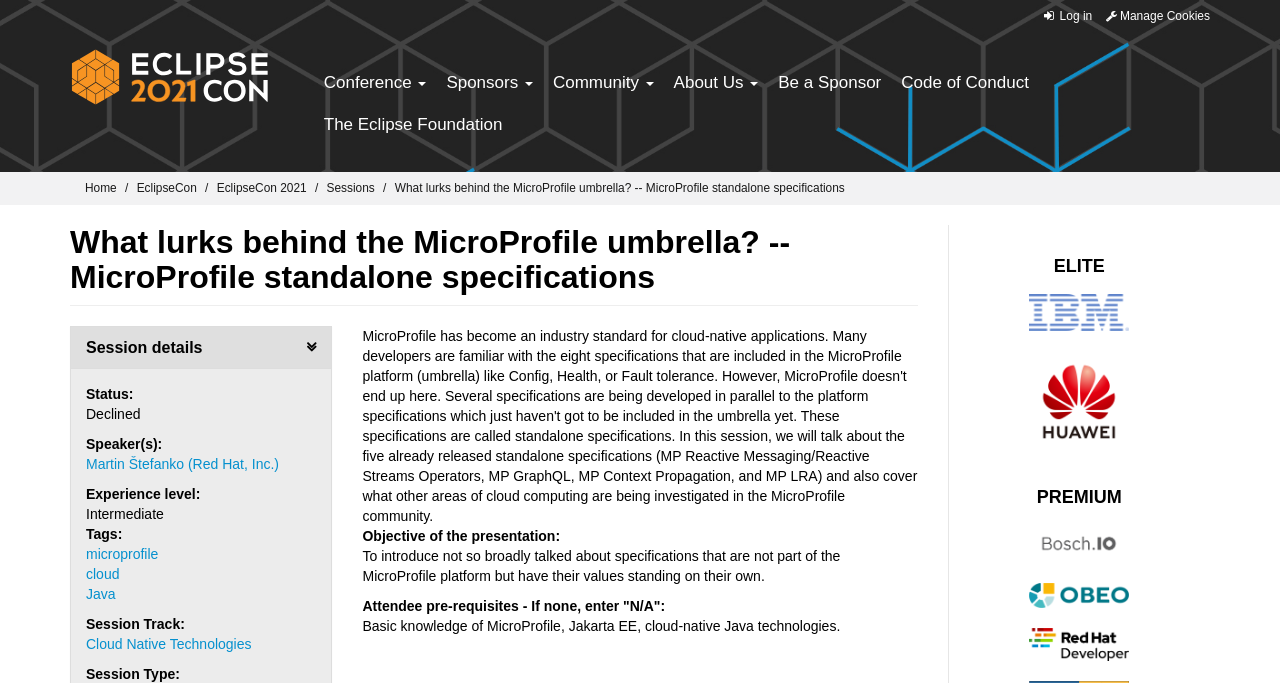Please mark the clickable region by giving the bounding box coordinates needed to complete this instruction: "Log in".

[0.813, 0.013, 0.853, 0.034]